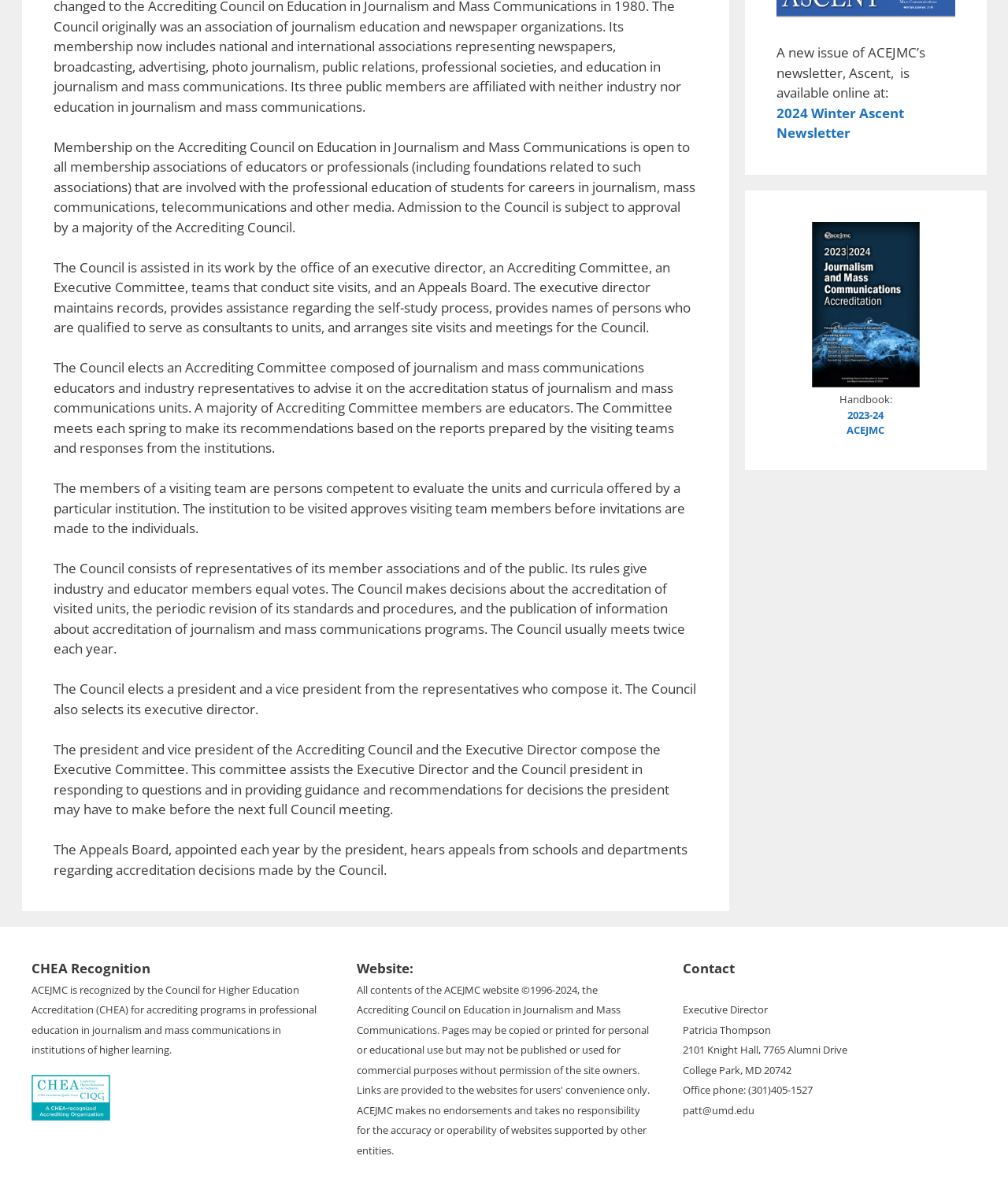Identify and provide the bounding box for the element described by: "ACEJMC".

[0.84, 0.359, 0.878, 0.371]